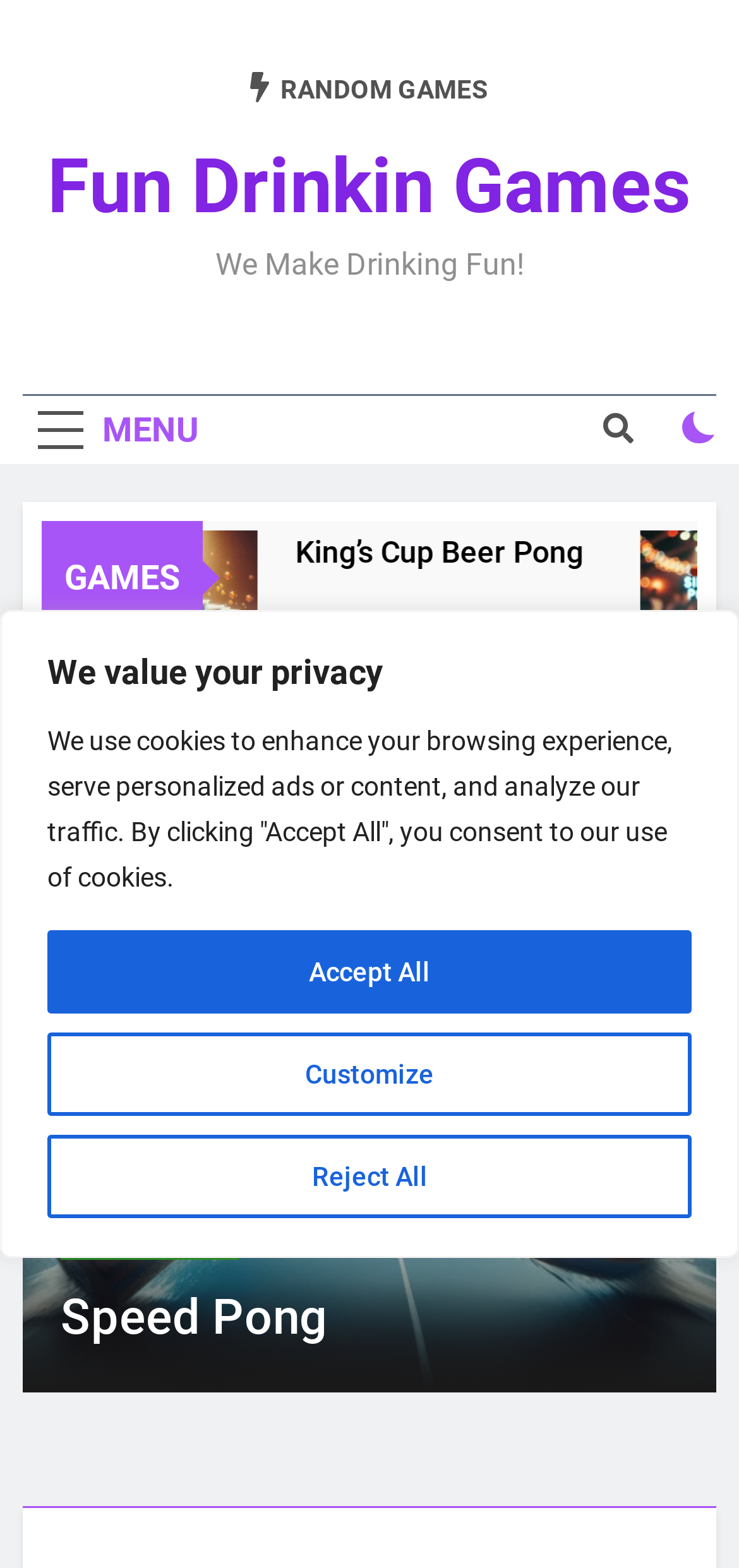Extract the main title from the webpage.

Fun Drinkin Games